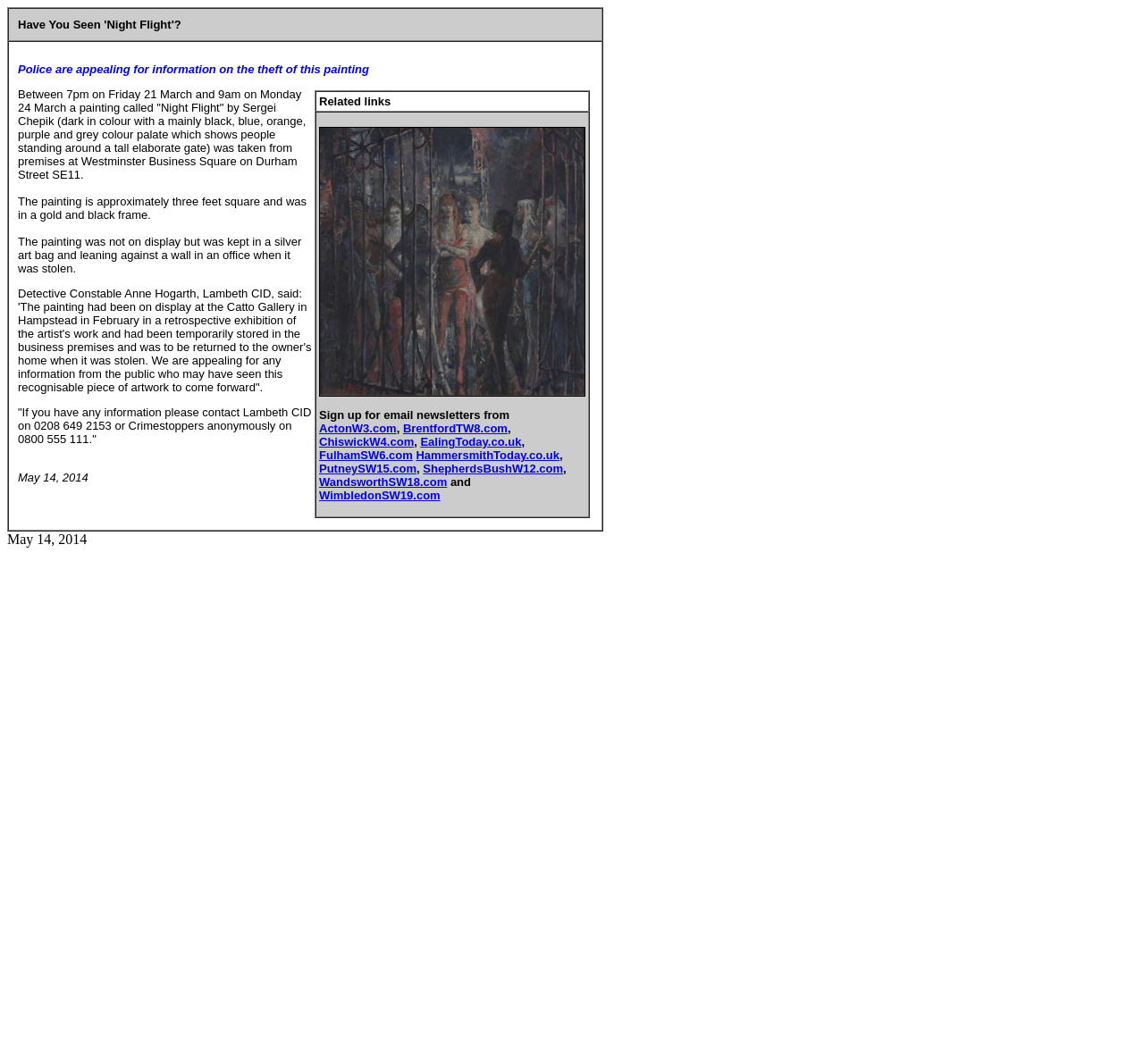Answer in one word or a short phrase: 
What is the size of the stolen painting?

Three feet square